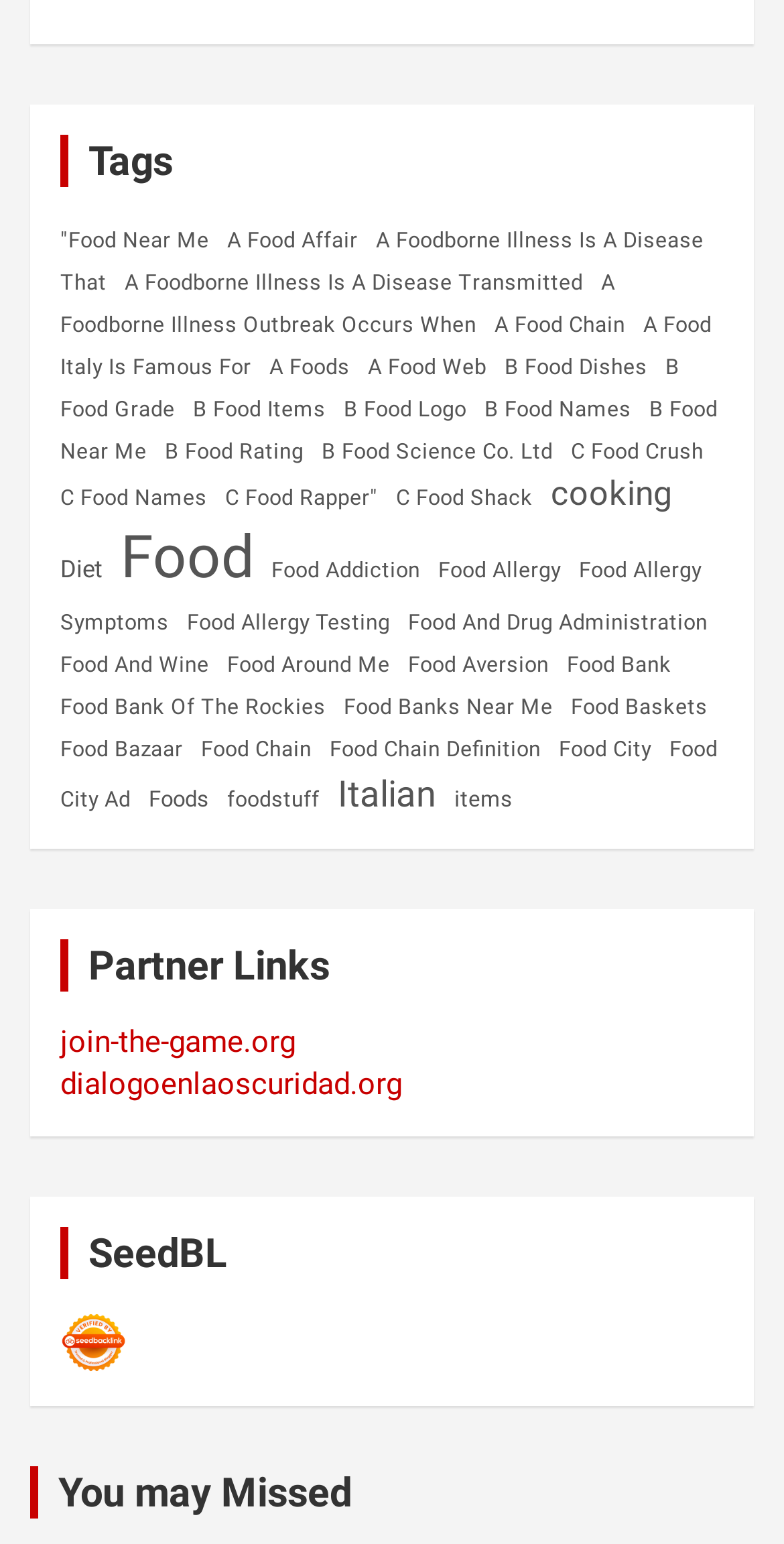Locate the bounding box of the UI element defined by this description: "B Food Near Me". The coordinates should be given as four float numbers between 0 and 1, formatted as [left, top, right, bottom].

[0.077, 0.244, 0.915, 0.314]